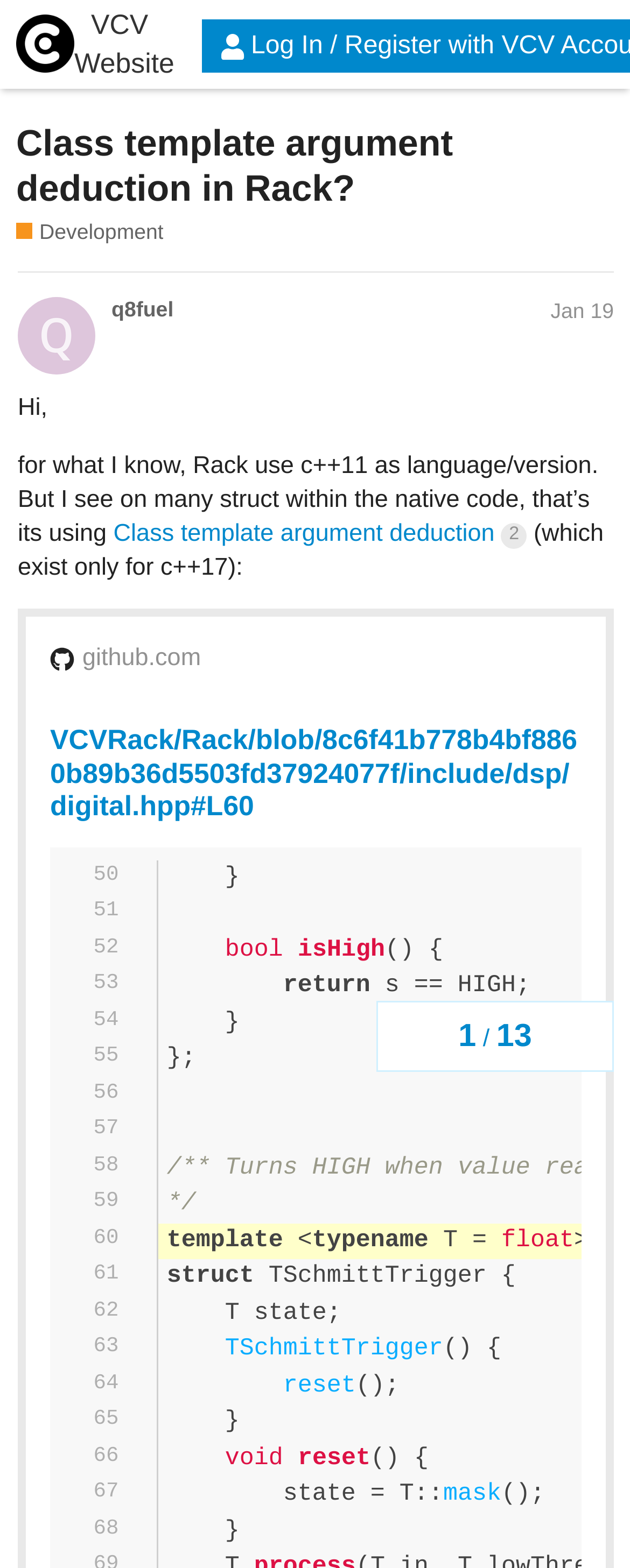Locate the bounding box coordinates of the segment that needs to be clicked to meet this instruction: "Click on the link 'Class template argument deduction in Rack?'".

[0.026, 0.077, 0.719, 0.133]